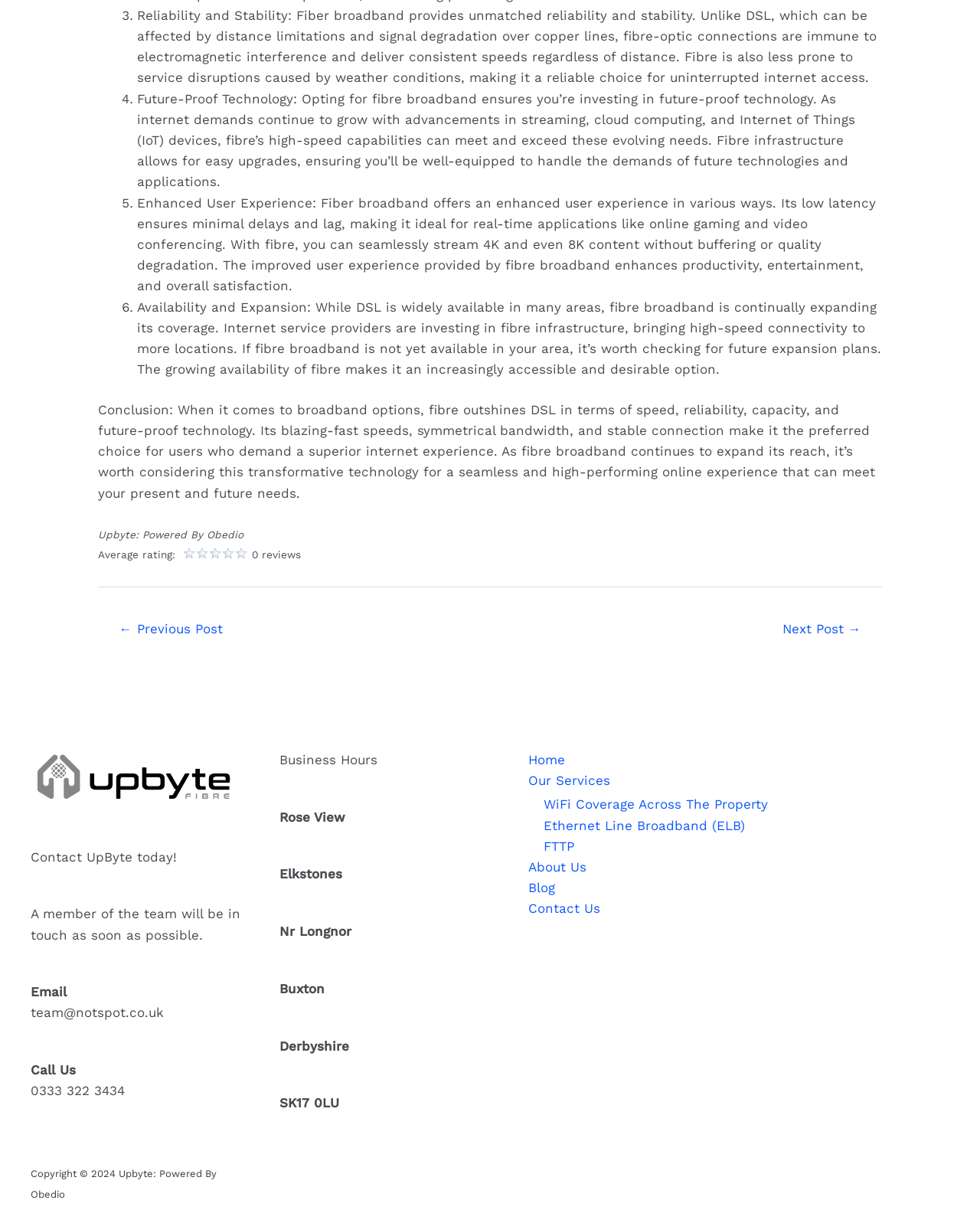What is the main advantage of fiber broadband?
Using the image, give a concise answer in the form of a single word or short phrase.

Reliability and stability